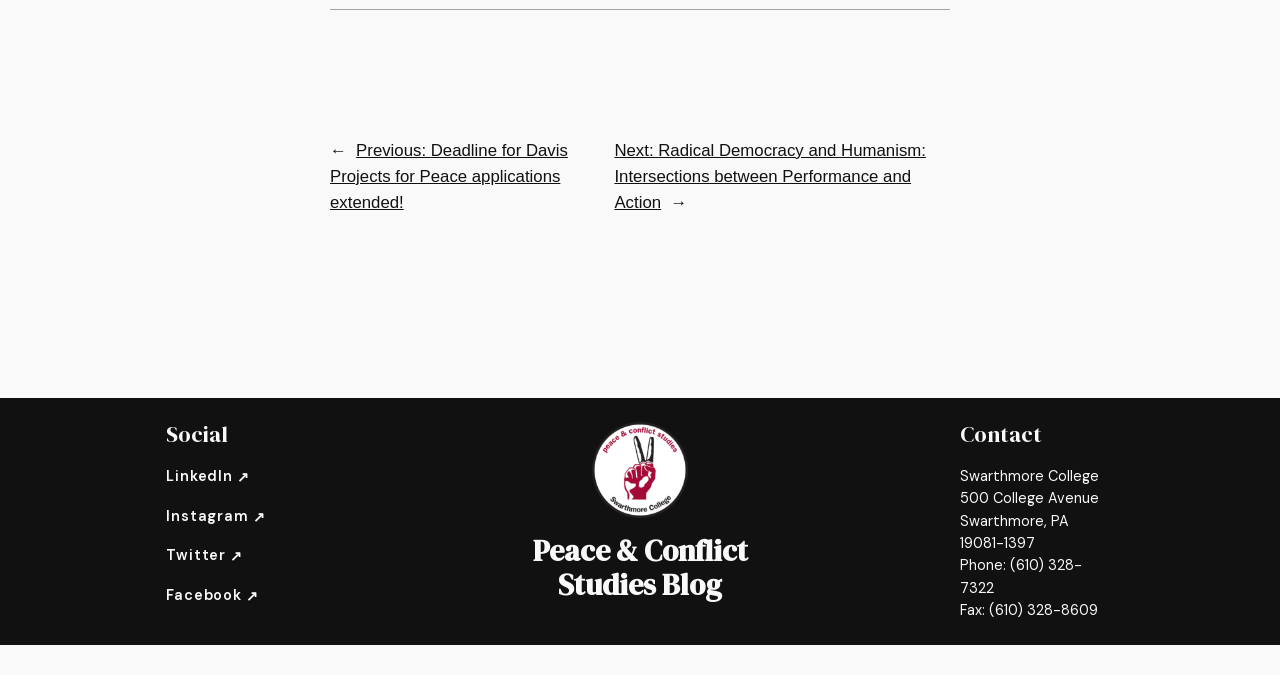What is the name of the college?
Look at the screenshot and respond with a single word or phrase.

Swarthmore College